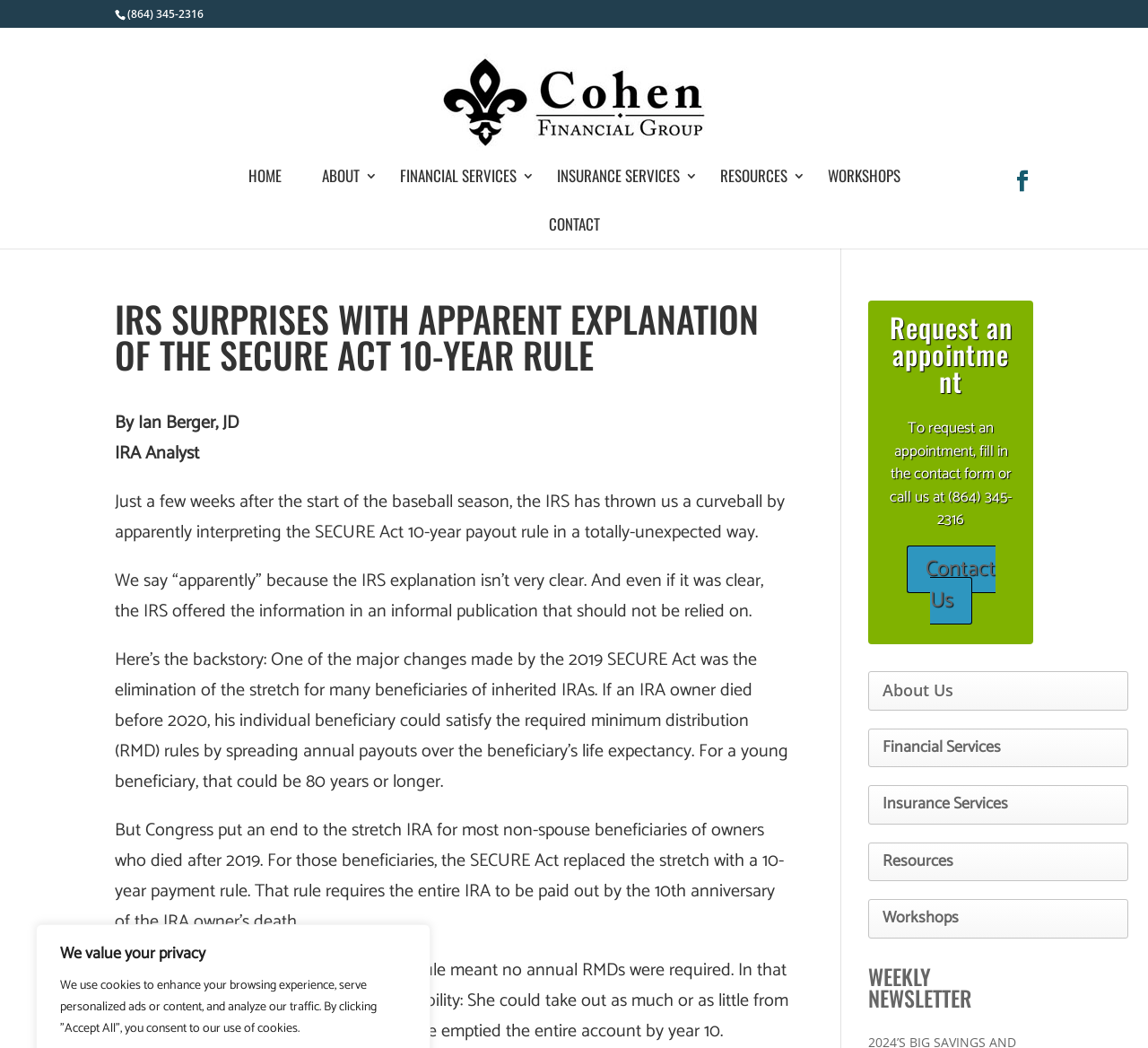Please specify the bounding box coordinates of the clickable section necessary to execute the following command: "Get Riley's Opinions in Your Inbox".

None